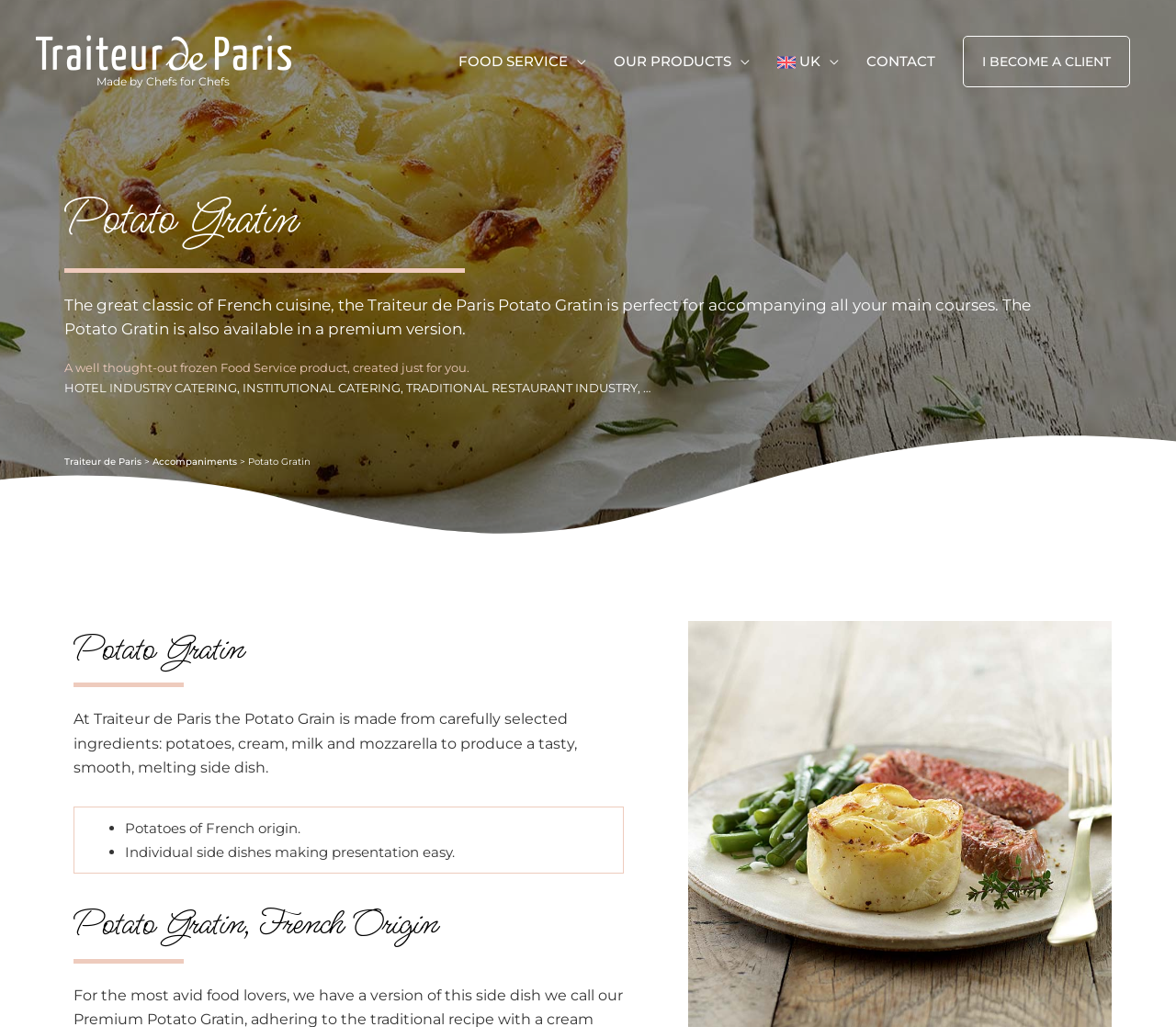Refer to the screenshot and give an in-depth answer to this question: What is the purpose of the Potato Gratin?

I determined the purpose of the Potato Gratin by reading the text that describes the product. It states that the Potato Gratin is perfect for accompanying all main courses, which suggests that its purpose is to be served as a side dish.